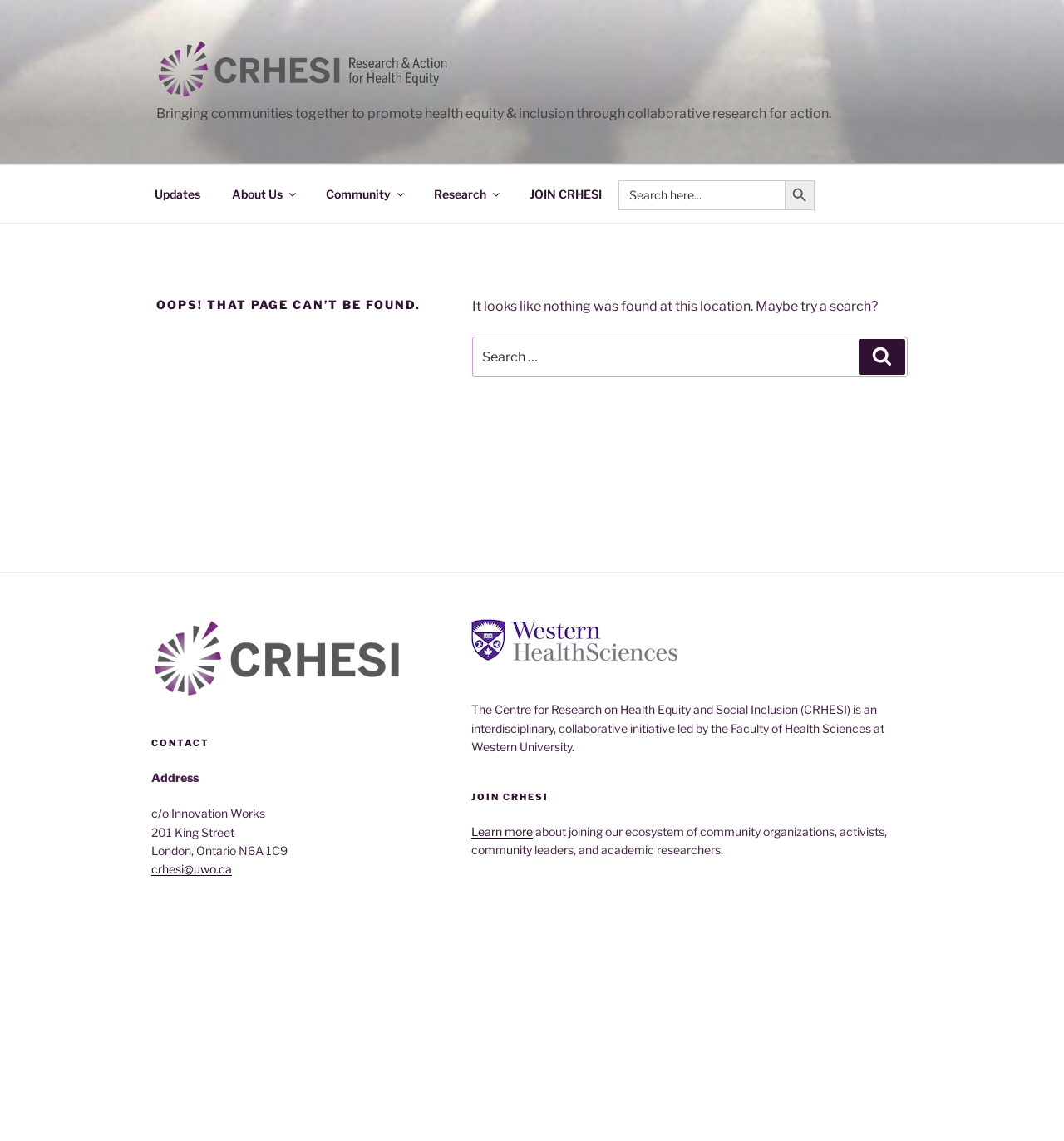Please find and report the primary heading text from the webpage.

OOPS! THAT PAGE CAN’T BE FOUND.